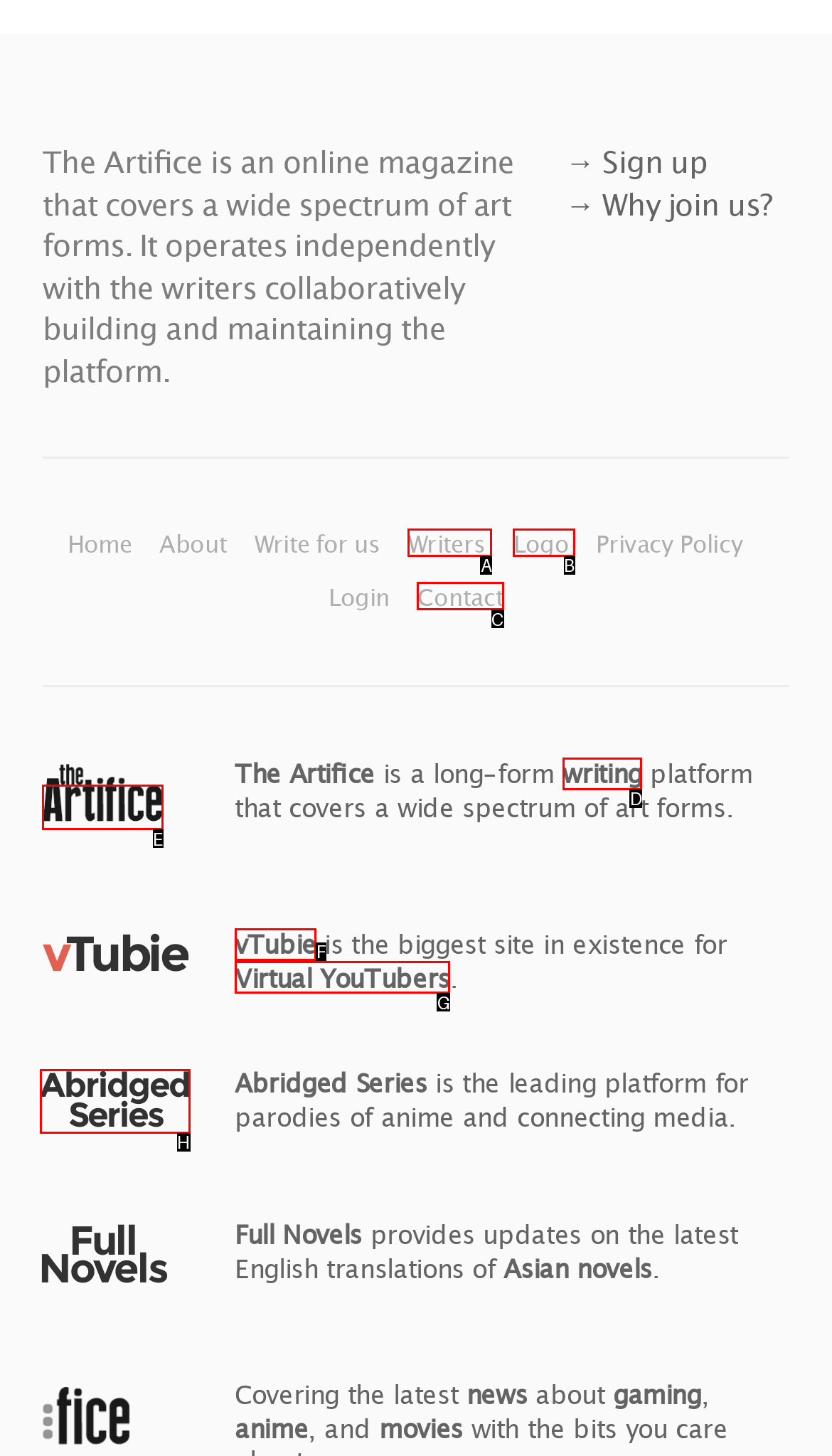Select the correct UI element to complete the task: Read about The Artifice
Please provide the letter of the chosen option.

E